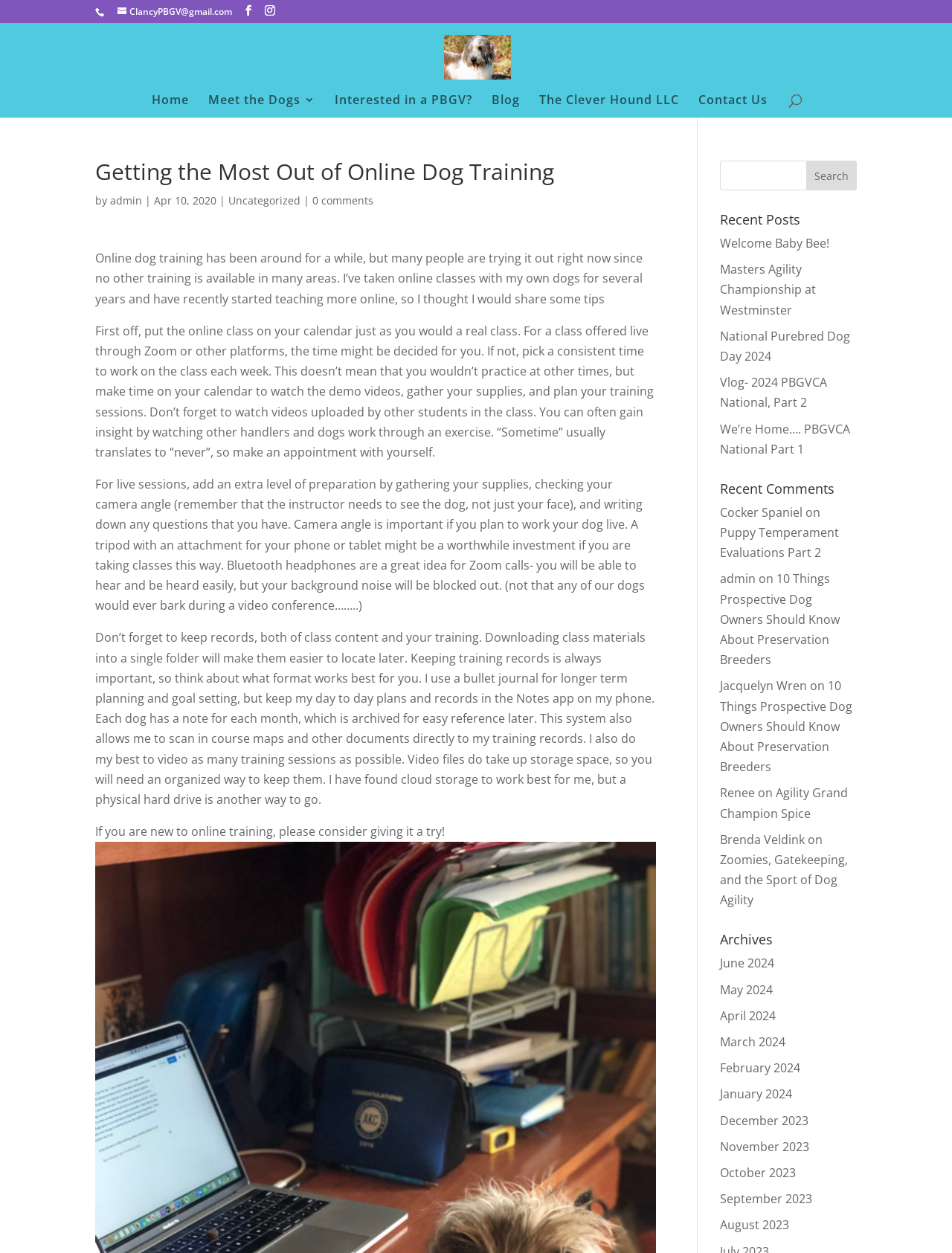What is the purpose of keeping records in online dog training?
Examine the webpage screenshot and provide an in-depth answer to the question.

I found the answer by reading the static text element that says 'Downloading class materials into a single folder will make them easier to locate later. Keeping training records is always important, so think about what format works best for you.' which explains the importance of keeping records in online dog training.